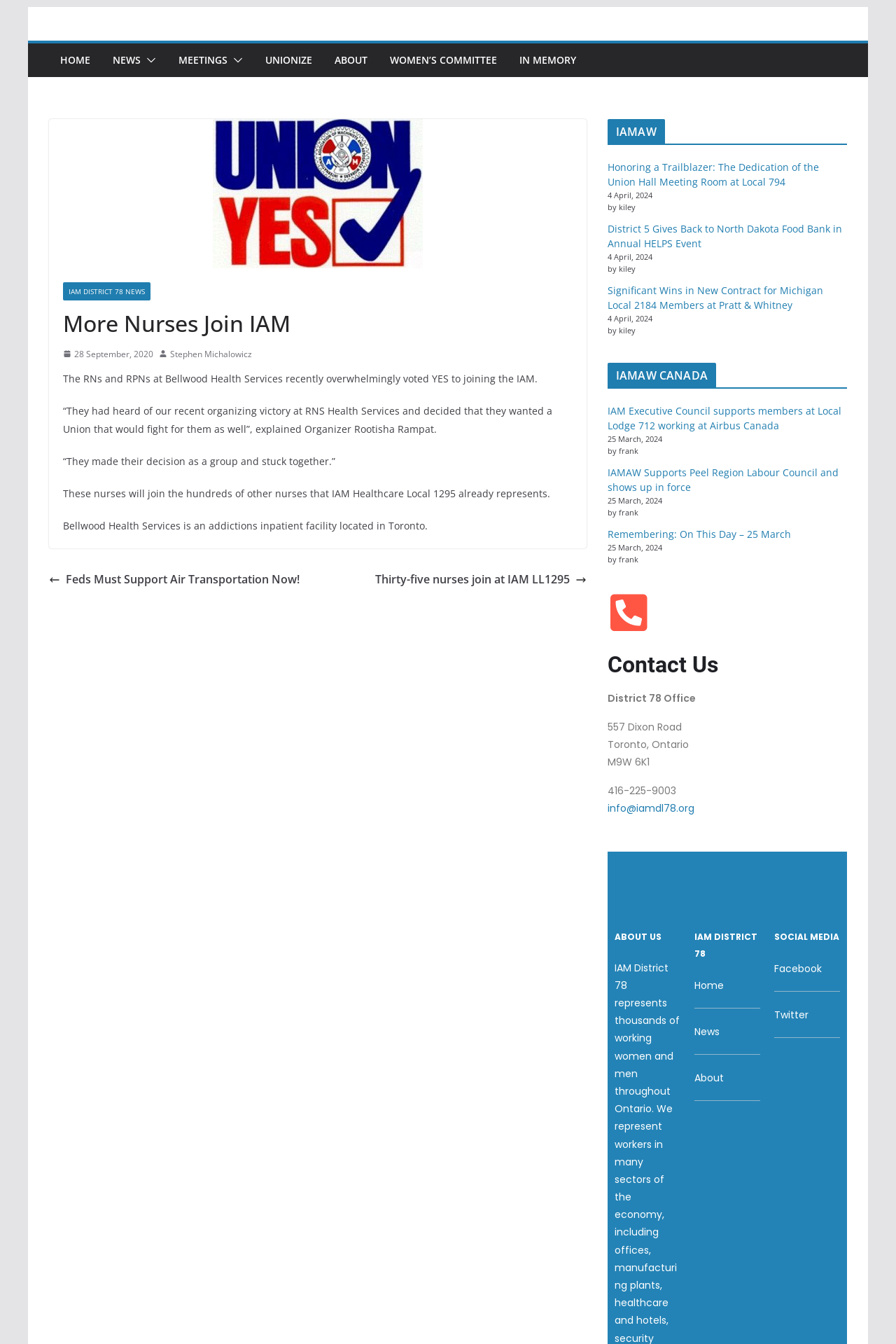Please mark the bounding box coordinates of the area that should be clicked to carry out the instruction: "Follow IAMAW on Facebook".

[0.864, 0.715, 0.917, 0.726]